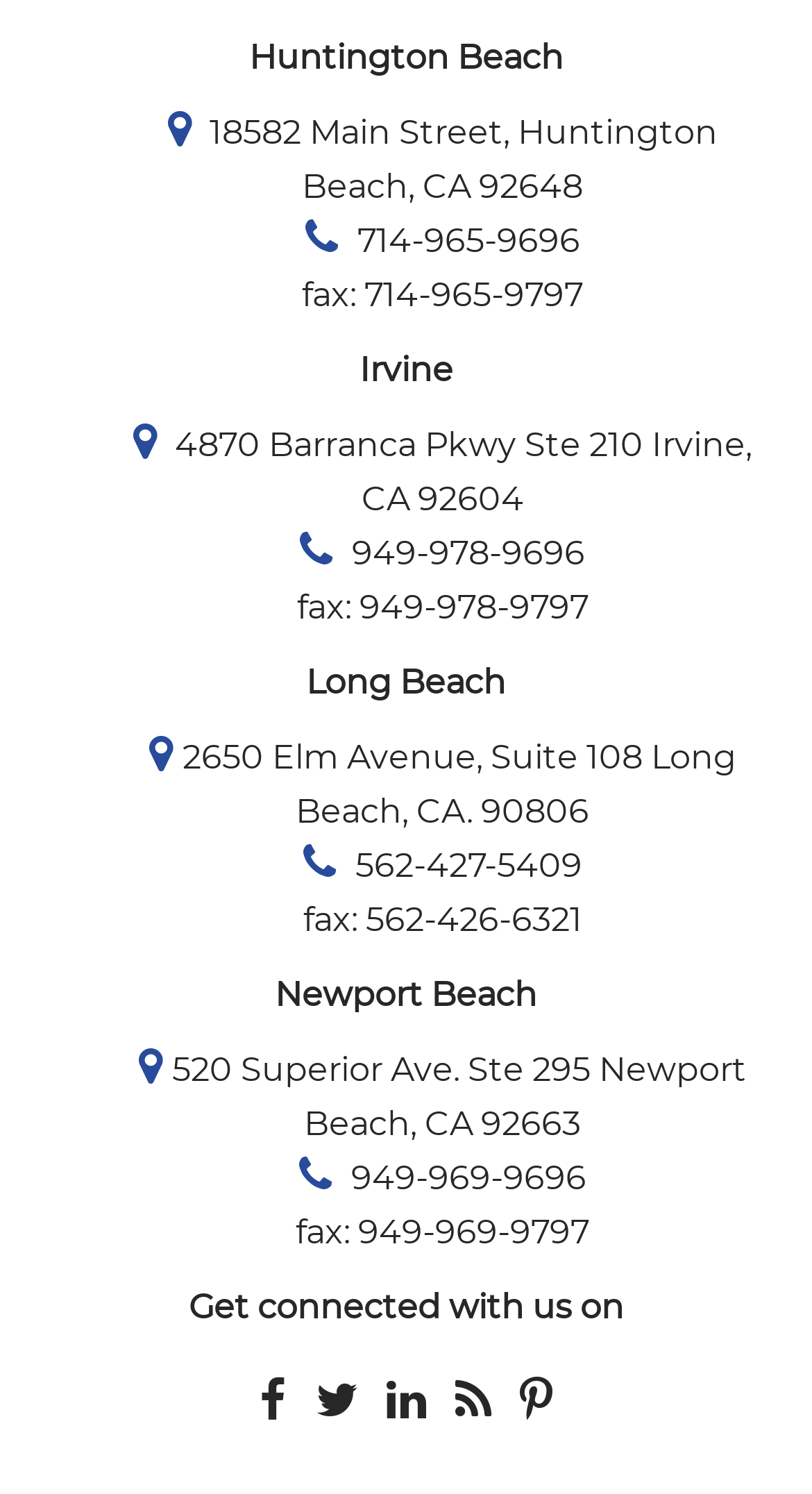Find the bounding box coordinates for the element described here: "Finance".

None